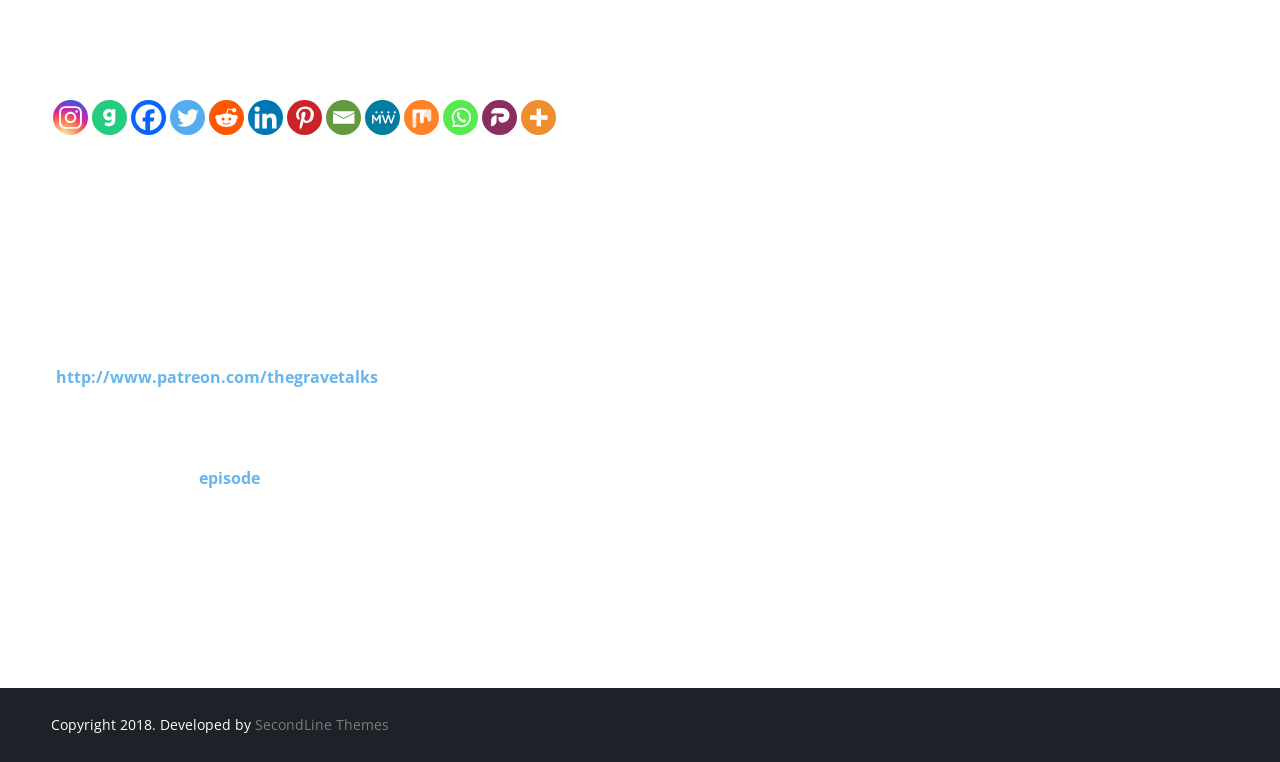Using the description "episode", locate and provide the bounding box of the UI element.

[0.156, 0.613, 0.203, 0.642]